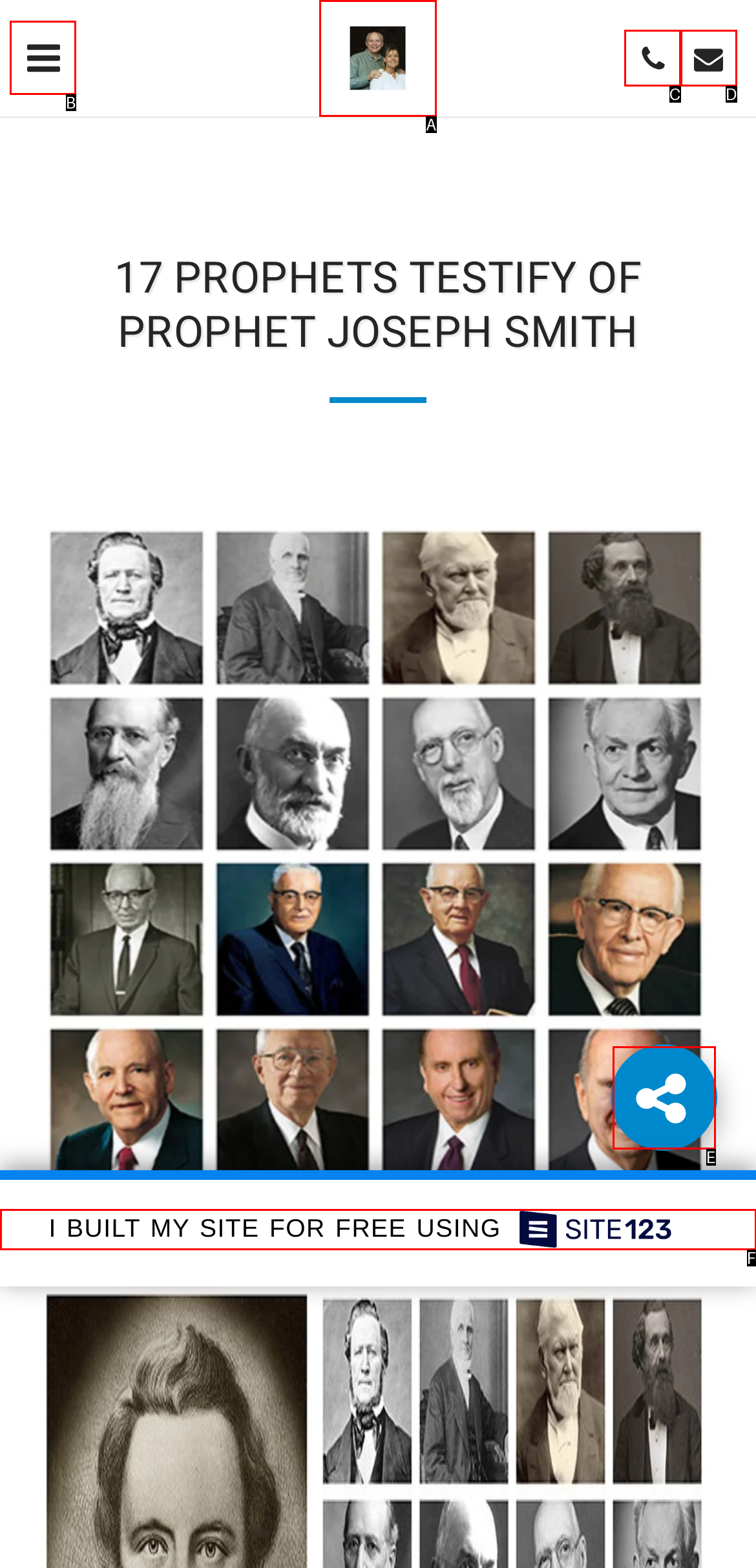Based on the provided element description: Ancient Records Testify, identify the best matching HTML element. Respond with the corresponding letter from the options shown.

A